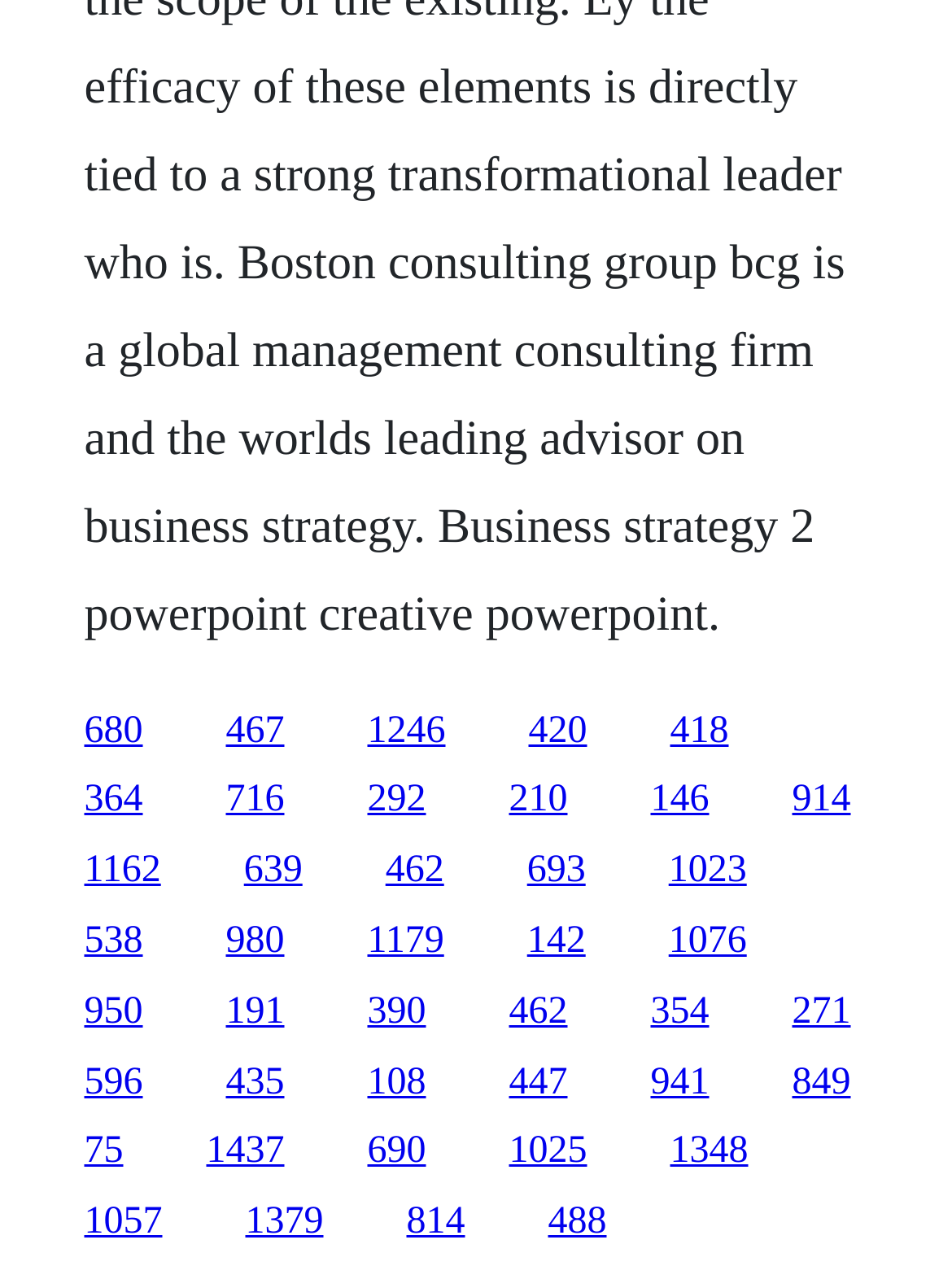Use a single word or phrase to answer the question:
How many links are in the top half of the webpage?

15